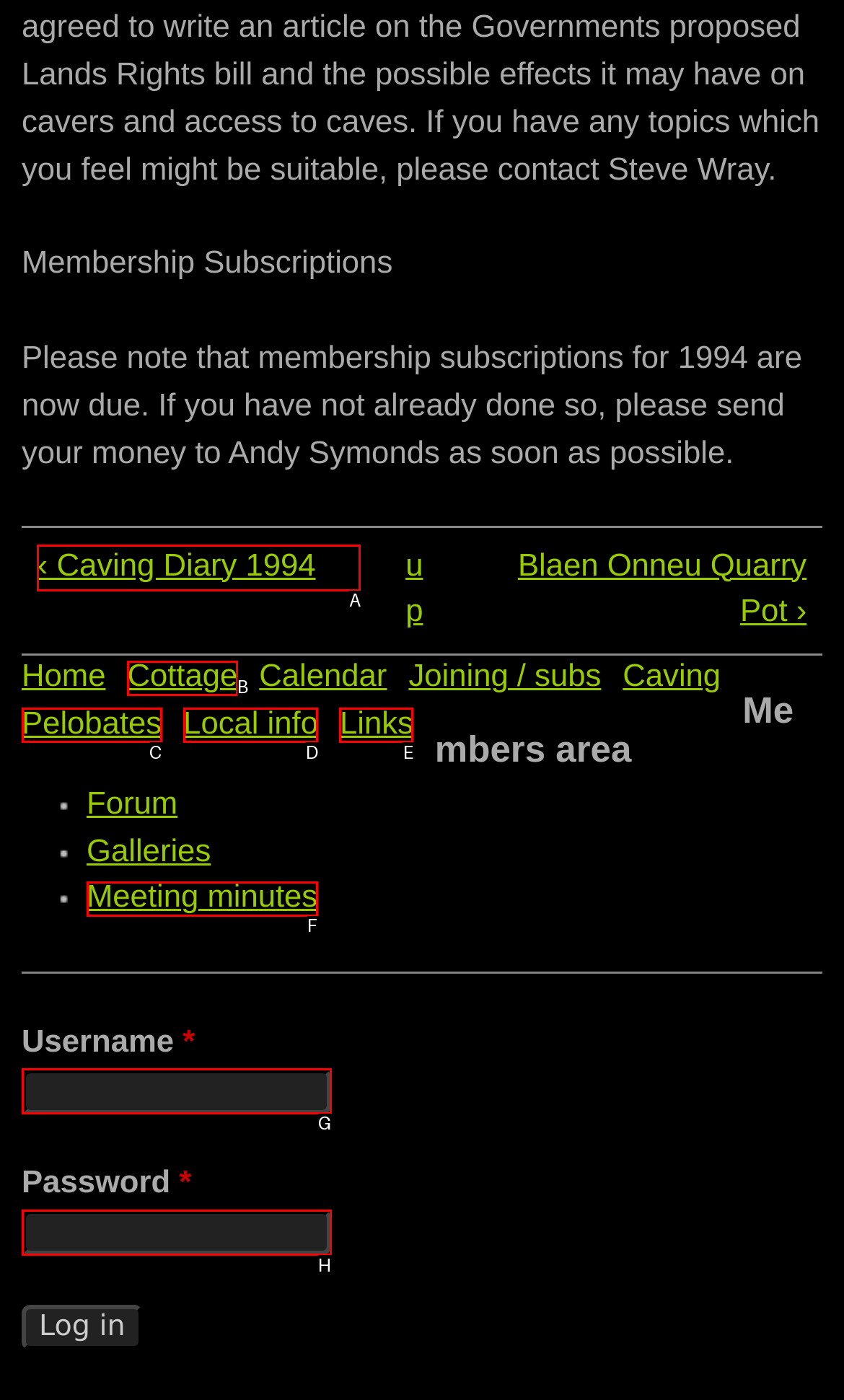Tell me which letter corresponds to the UI element that should be clicked to fulfill this instruction: Go to the 'Caving Diary 1994' page
Answer using the letter of the chosen option directly.

A